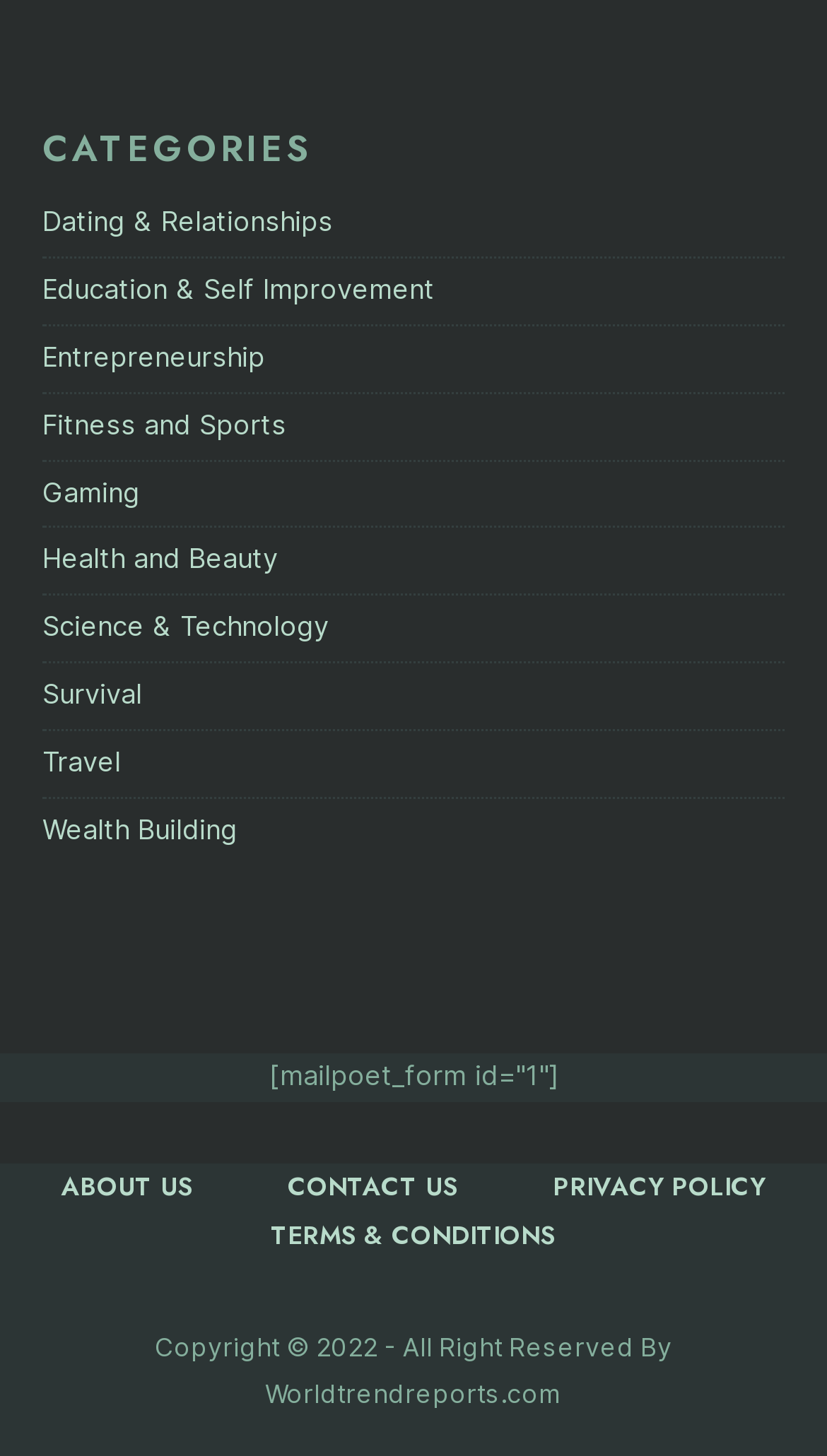Give a succinct answer to this question in a single word or phrase: 
What year is mentioned in the copyright notice?

2022